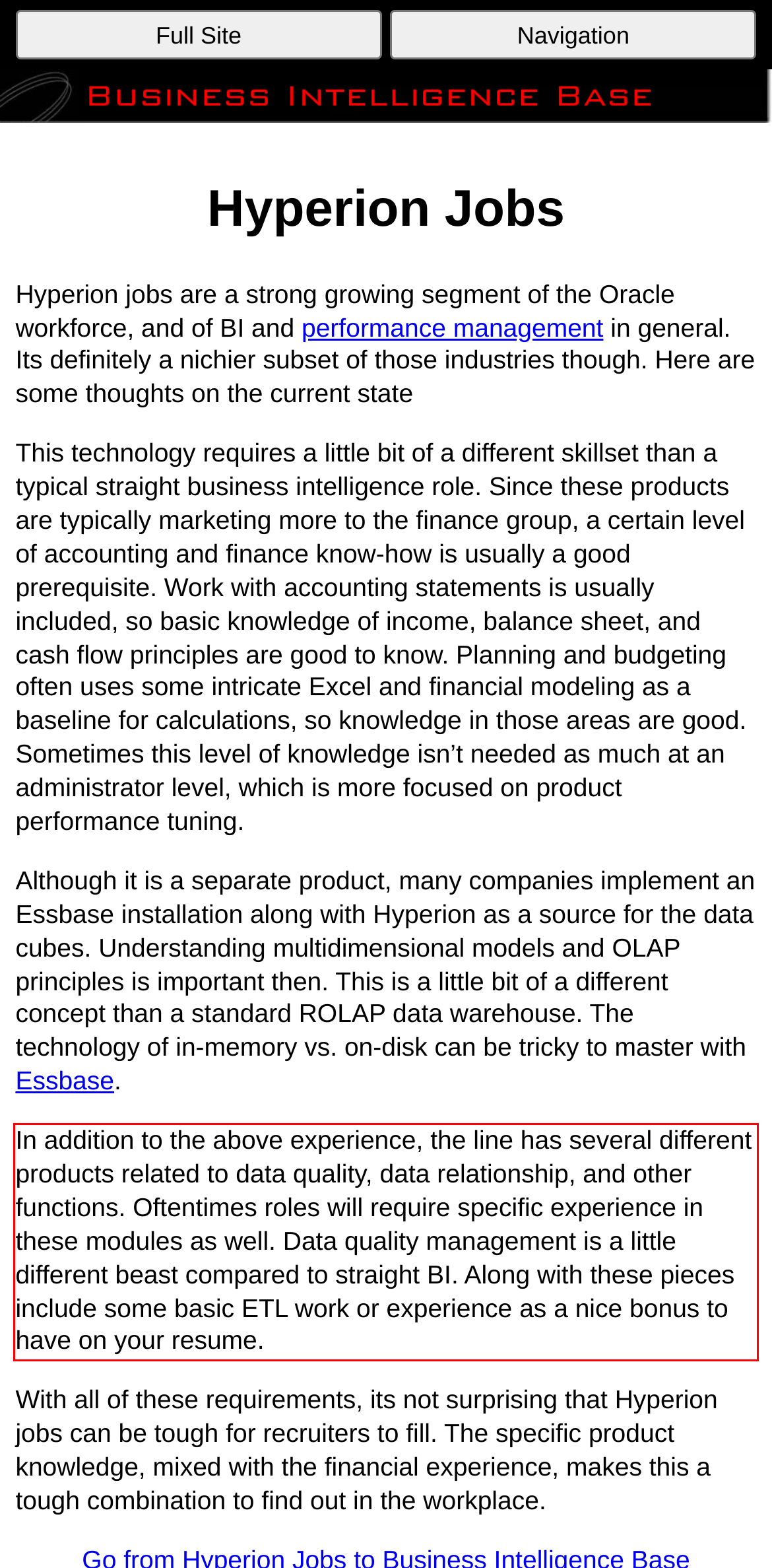Please perform OCR on the text within the red rectangle in the webpage screenshot and return the text content.

In addition to the above experience, the line has several different products related to data quality, data relationship, and other functions. Oftentimes roles will require specific experience in these modules as well. Data quality management is a little different beast compared to straight BI. Along with these pieces include some basic ETL work or experience as a nice bonus to have on your resume.